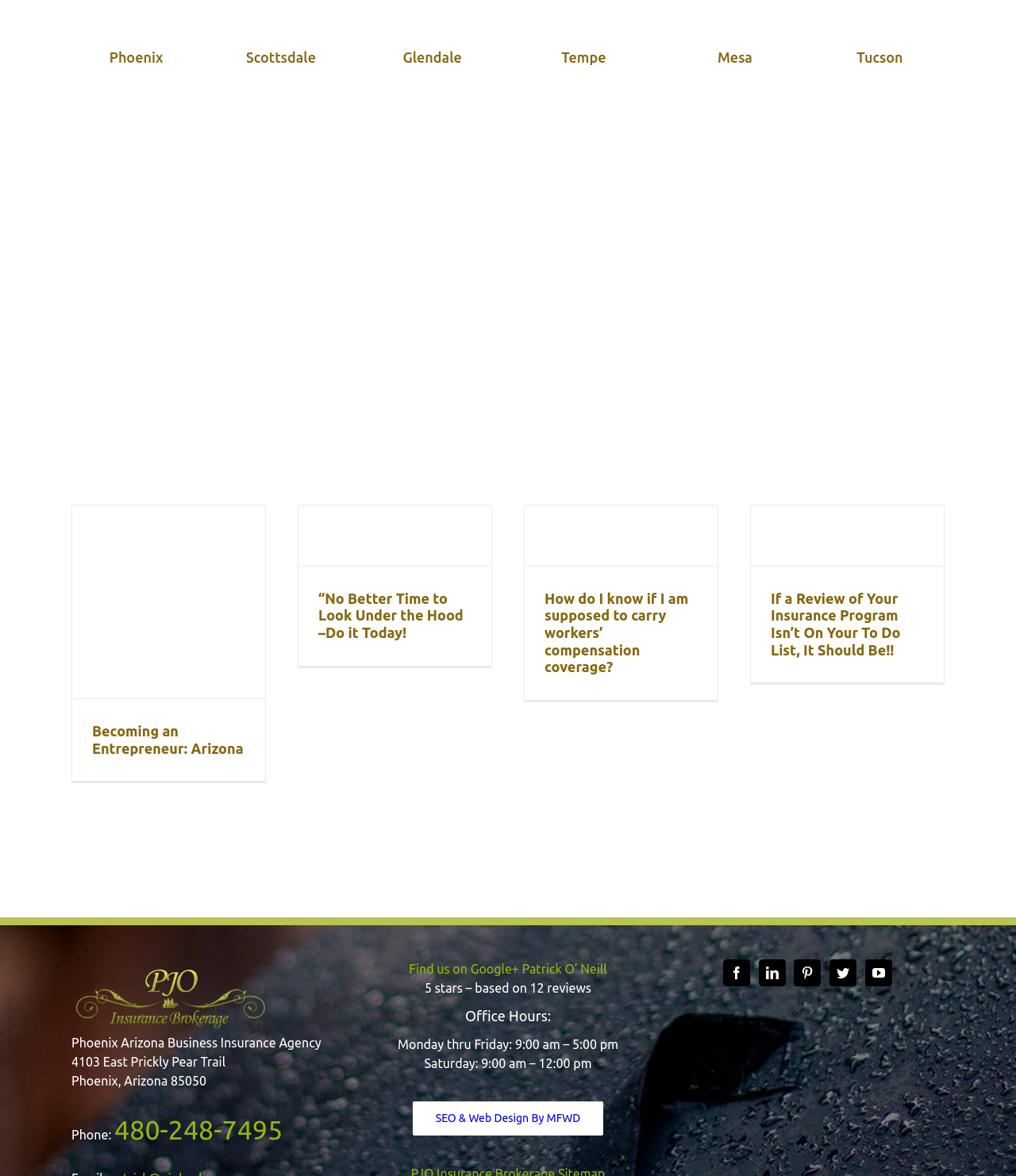What type of insurance is being discussed on this webpage?
Answer the question with a detailed and thorough explanation.

I analyzed the content of the webpage and found multiple mentions of 'Business Insurance' and related topics, such as 'workers' compensation coverage' and 'insurance program'. This leads me to conclude that the type of insurance being discussed is Business Insurance.